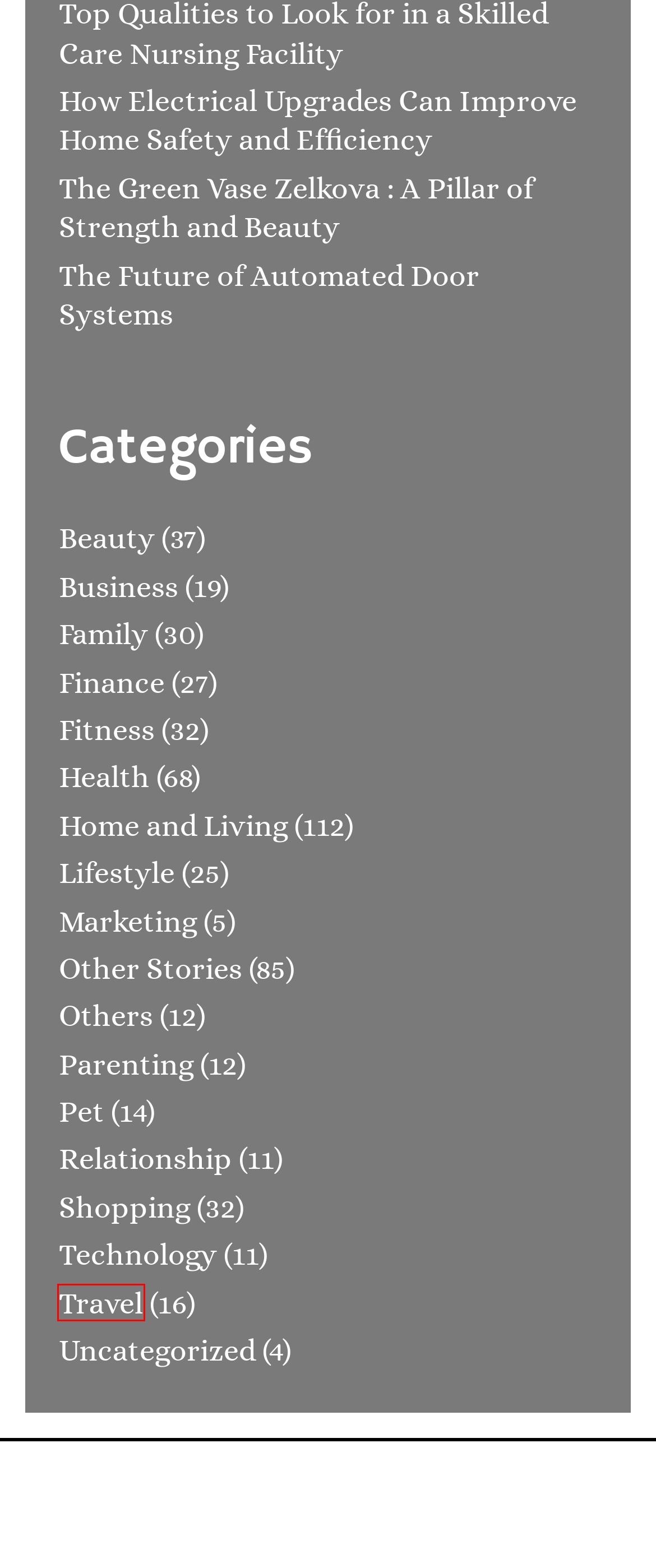Examine the screenshot of a webpage with a red rectangle bounding box. Select the most accurate webpage description that matches the new webpage after clicking the element within the bounding box. Here are the candidates:
A. Family - Meet with Cindy
B. The Green Vase Zelkova : A Pillar of Strength and Beauty - Meet with Cindy
C. Business - Meet with Cindy
D. How Electrical Upgrades Can Improve Home Safety and Efficiency - Meet with Cindy
E. Beauty - Meet with Cindy
F. The Future of Automated Door Systems - Meet with Cindy
G. Home and Living - Meet with Cindy
H. Travel - Meet with Cindy

H